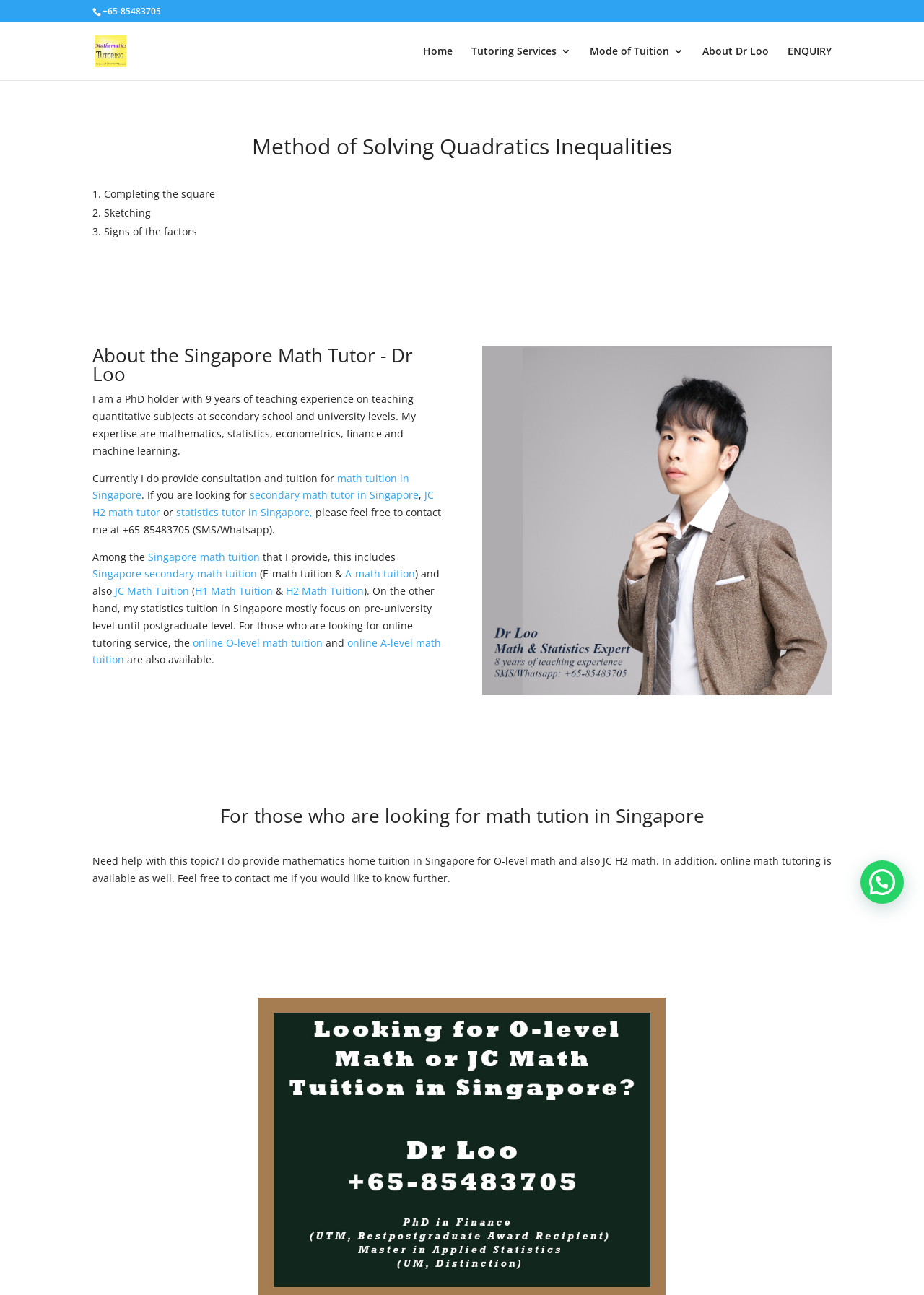Identify the bounding box for the UI element specified in this description: "H1 Math Tuition". The coordinates must be four float numbers between 0 and 1, formatted as [left, top, right, bottom].

[0.211, 0.451, 0.295, 0.462]